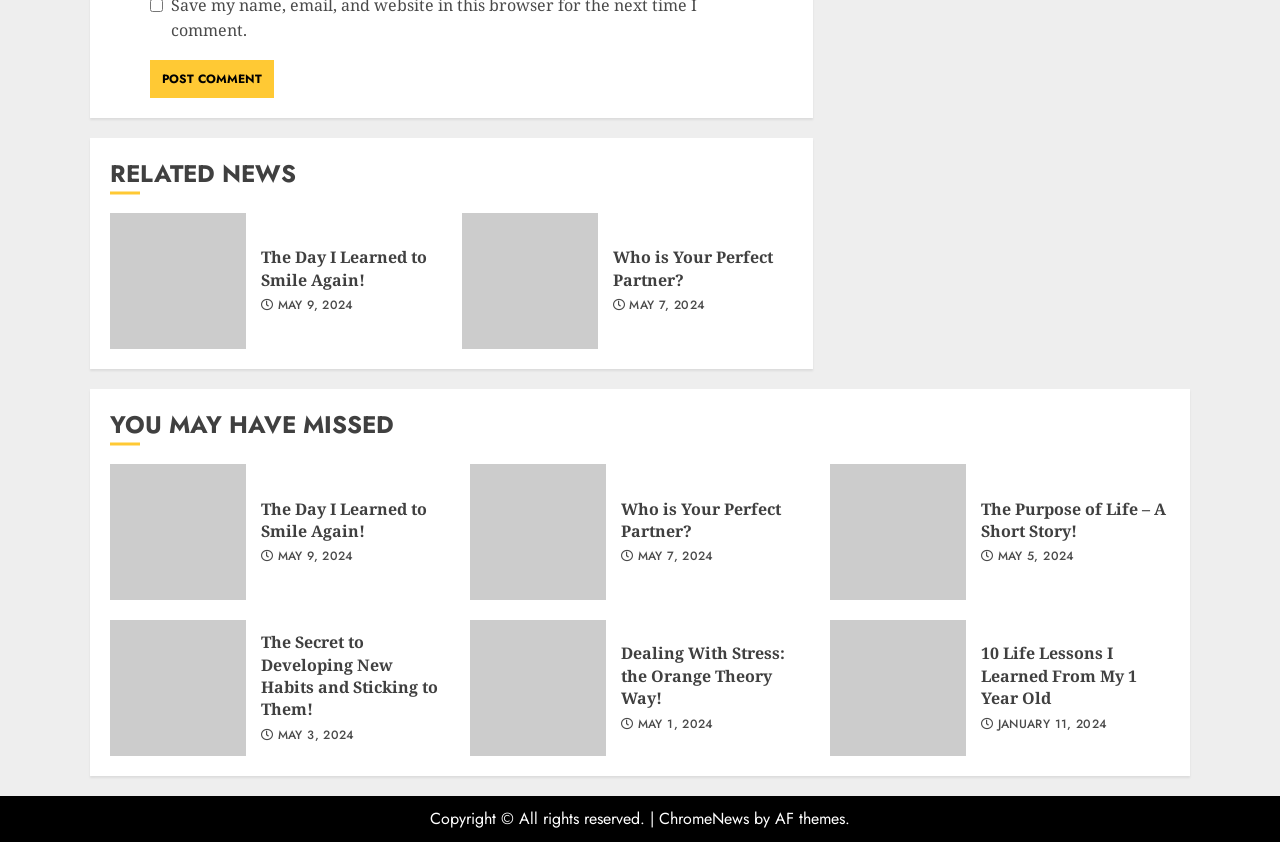Please identify the bounding box coordinates of the area that needs to be clicked to fulfill the following instruction: "view 'The Day I Learned to Smile Again!' article."

[0.086, 0.253, 0.192, 0.414]